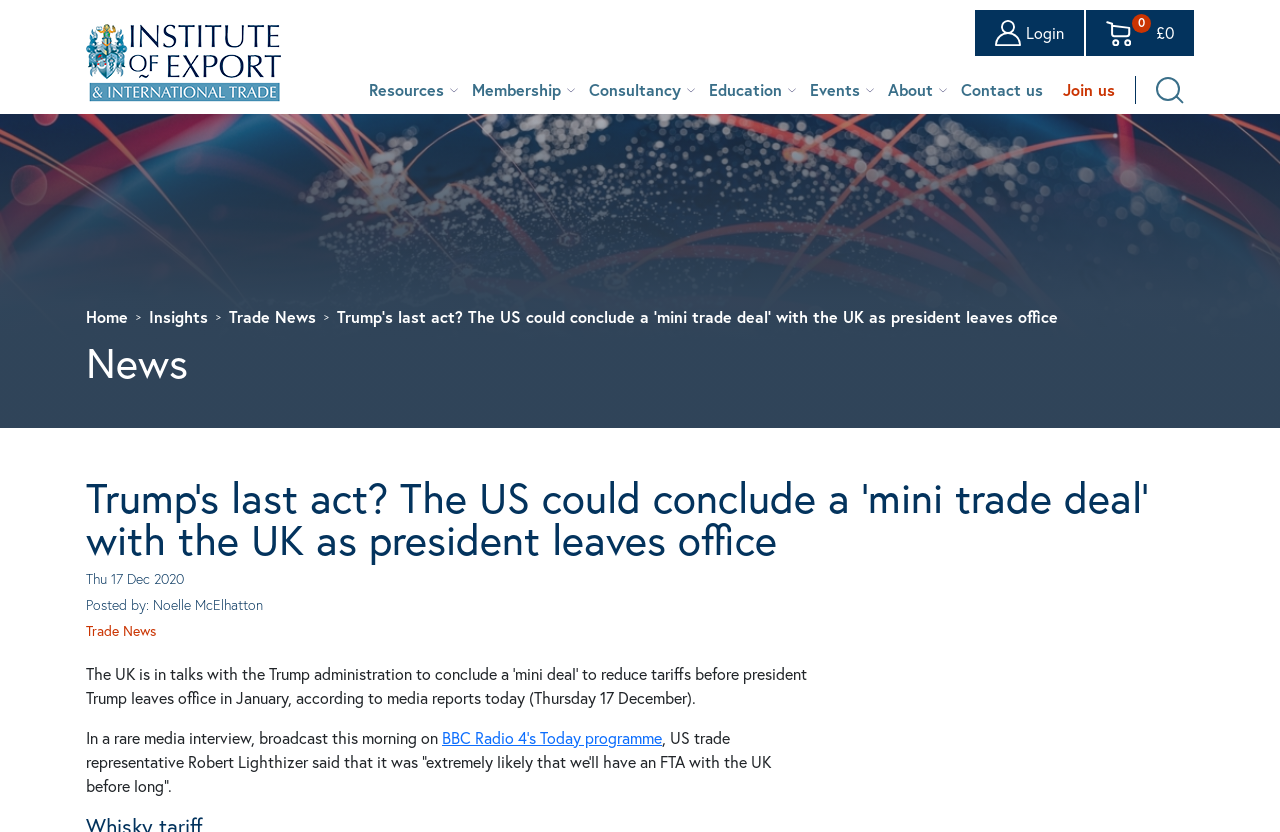Describe all the visual and textual components of the webpage comprehensively.

The webpage appears to be a news article page. At the top left, there is an IOE logo, and next to it, there are several links and buttons, including "Login", "0 £0", "Resources", "Membership", "Consultancy", "Education", "Events", "About", "Contact us", "Join us", and "Search". The search button has a small magnifying glass icon.

Below the top navigation bar, there is a breadcrumb navigation section with links to "Home", "Insights", and "Trade News". 

The main content of the page is a news article with a heading that reads "Trump's last act? The US could conclude a 'mini trade deal' with the UK as president leaves office". The article is dated "Thu 17 Dec 2020" and is attributed to "Noelle McElhatton". 

The article text is divided into several paragraphs. The first paragraph mentions that the UK is in talks with the Trump administration to conclude a 'mini deal' to reduce tariffs before president Trump leaves office in January. The second paragraph quotes US trade representative Robert Lighthizer from an interview on BBC Radio 4's Today programme, where he stated that it is "extremely likely that we'll have an FTA with the UK before long".